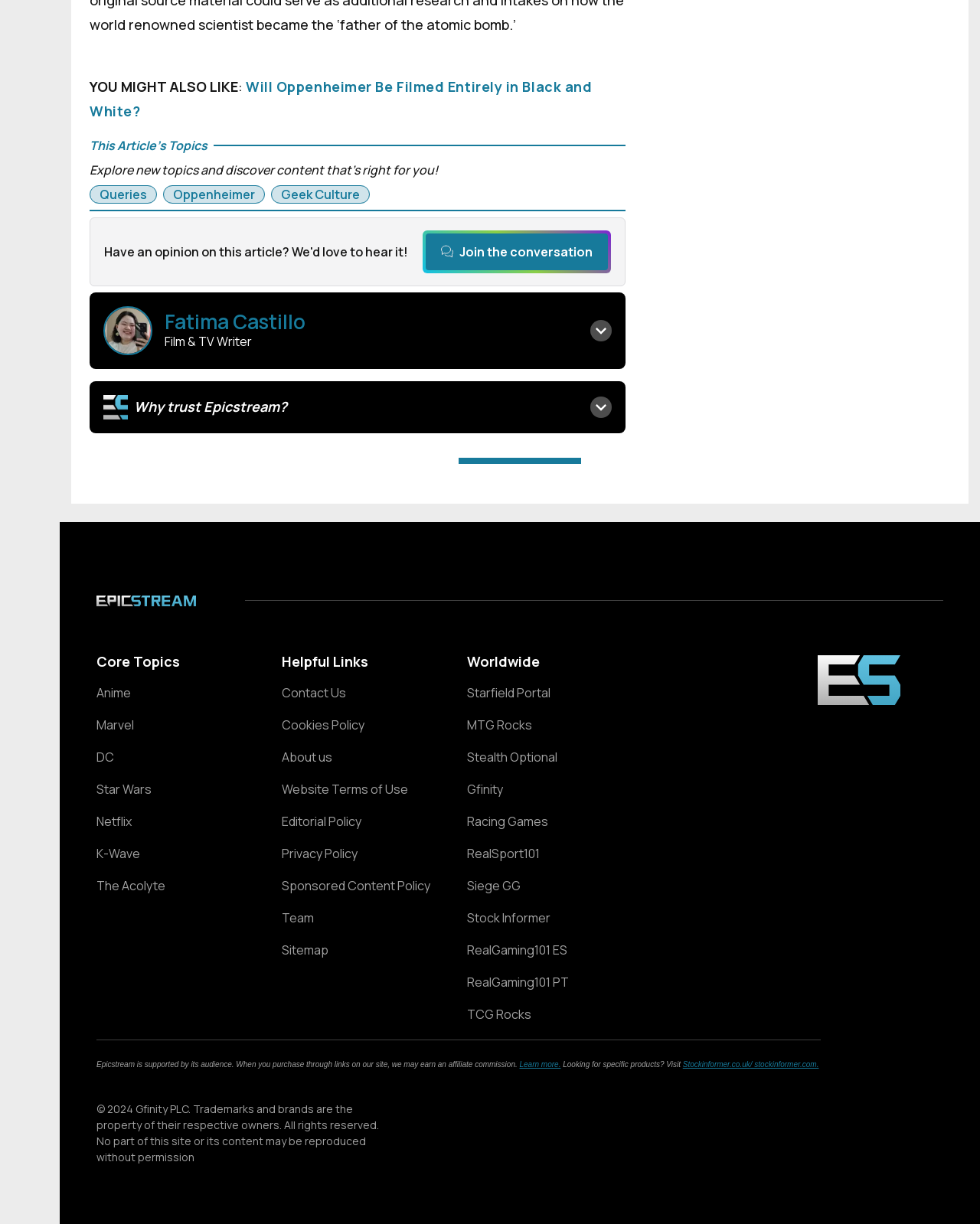Determine the bounding box coordinates for the clickable element to execute this instruction: "check the publications". Provide the coordinates as four float numbers between 0 and 1, i.e., [left, top, right, bottom].

None